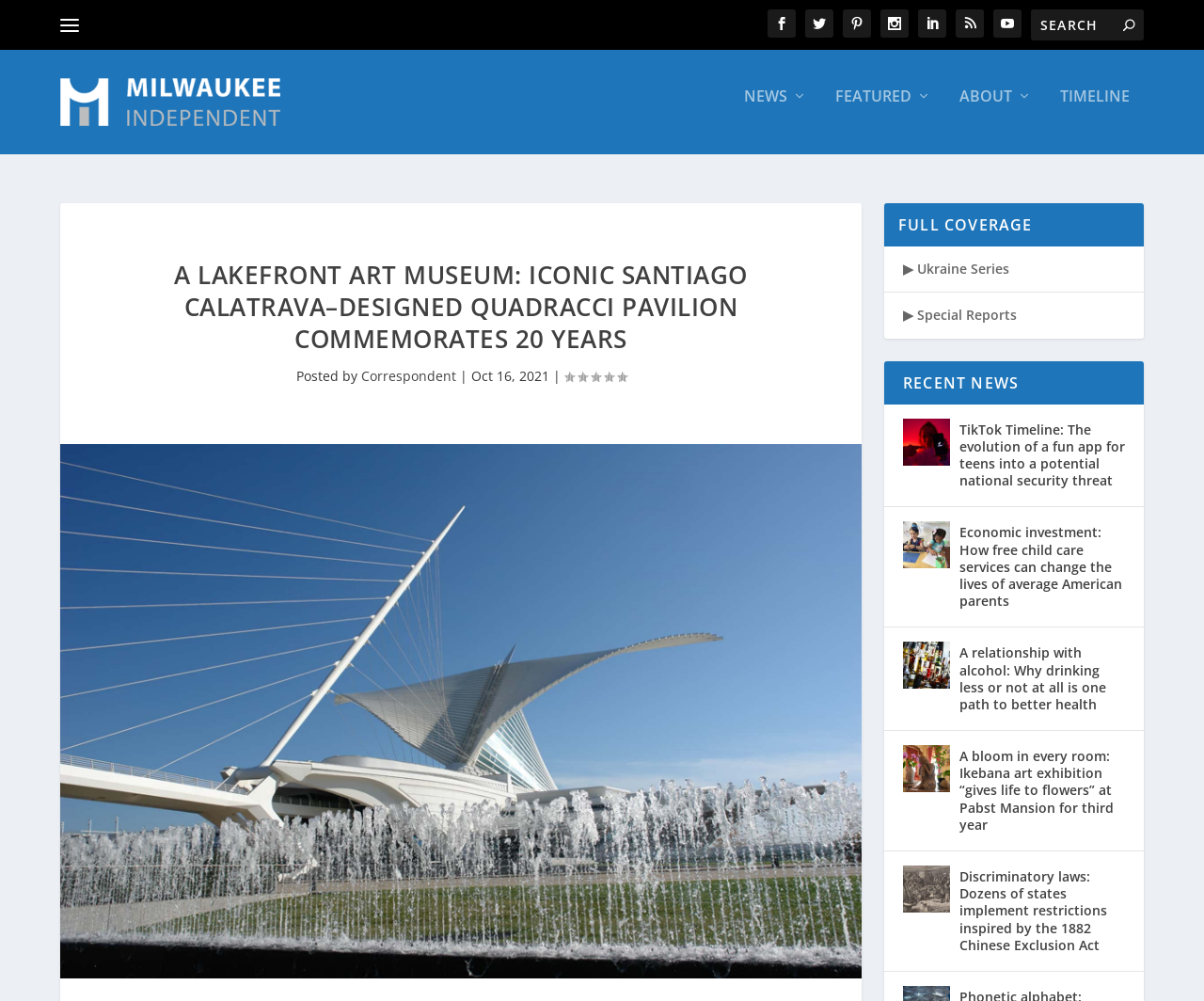Provide a single word or phrase answer to the question: 
How many recent news articles are listed?

5